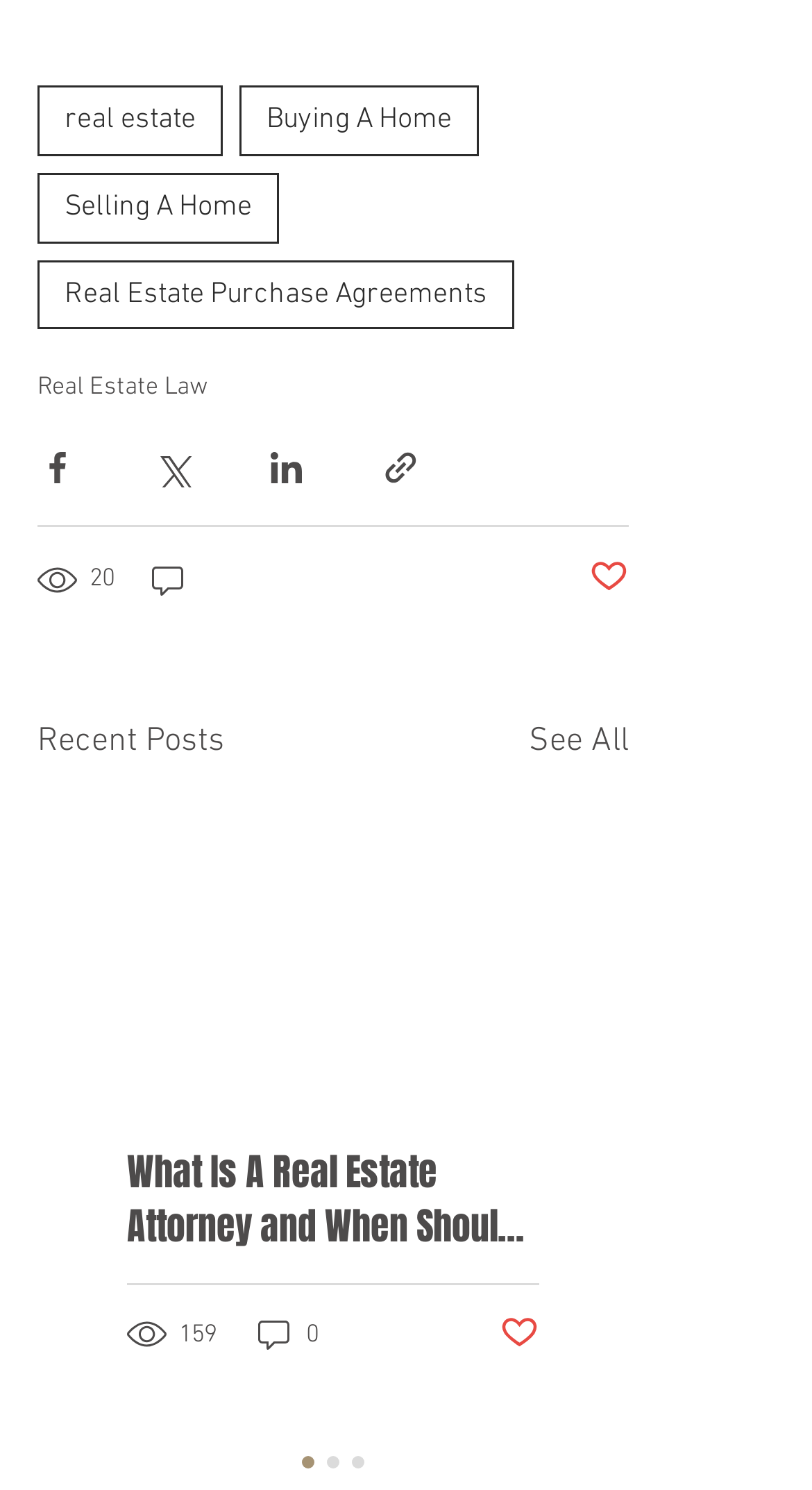Answer the question using only one word or a concise phrase: How many recent posts are displayed on the webpage?

1